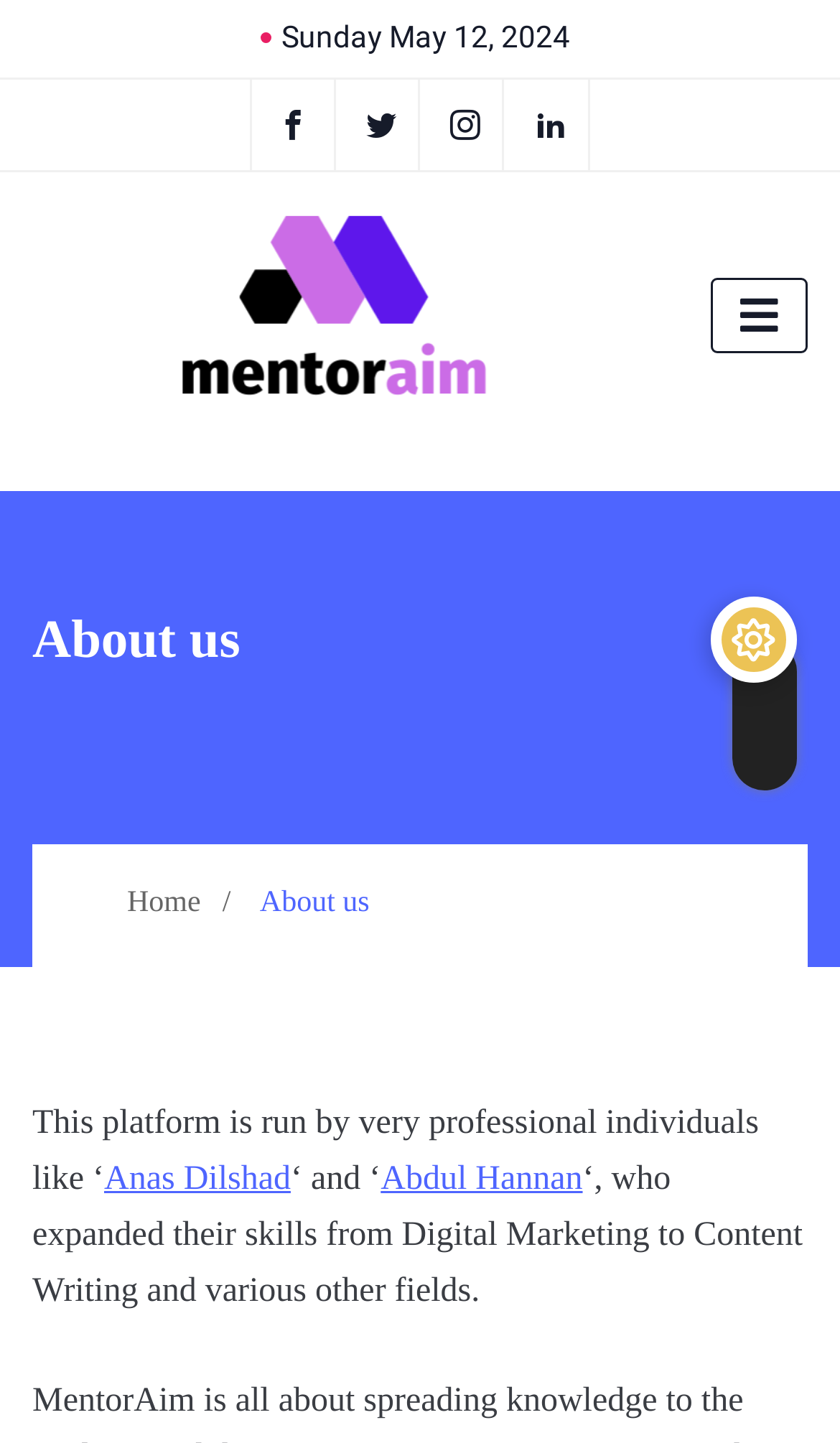What is the name of the first person mentioned?
Using the details from the image, give an elaborate explanation to answer the question.

I found the text 'This platform is run by very professional individuals like ‘' followed by a link 'Anas Dilshad', which indicates that Anas Dilshad is one of the individuals mentioned, located at the coordinates [0.124, 0.798, 0.346, 0.837].